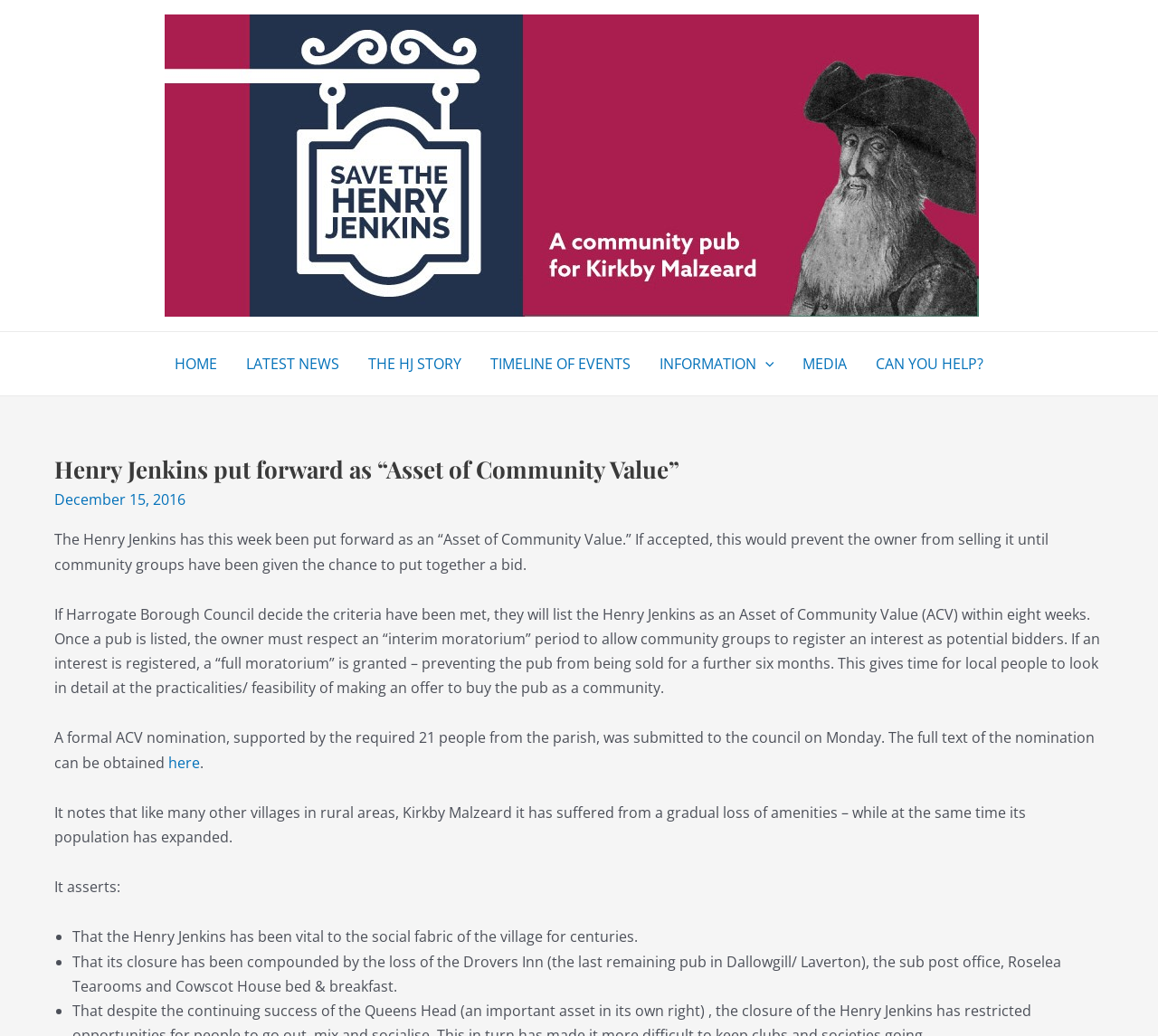Identify and provide the bounding box for the element described by: "parent_node: INFORMATION aria-label="Menu Toggle"".

[0.653, 0.321, 0.668, 0.382]